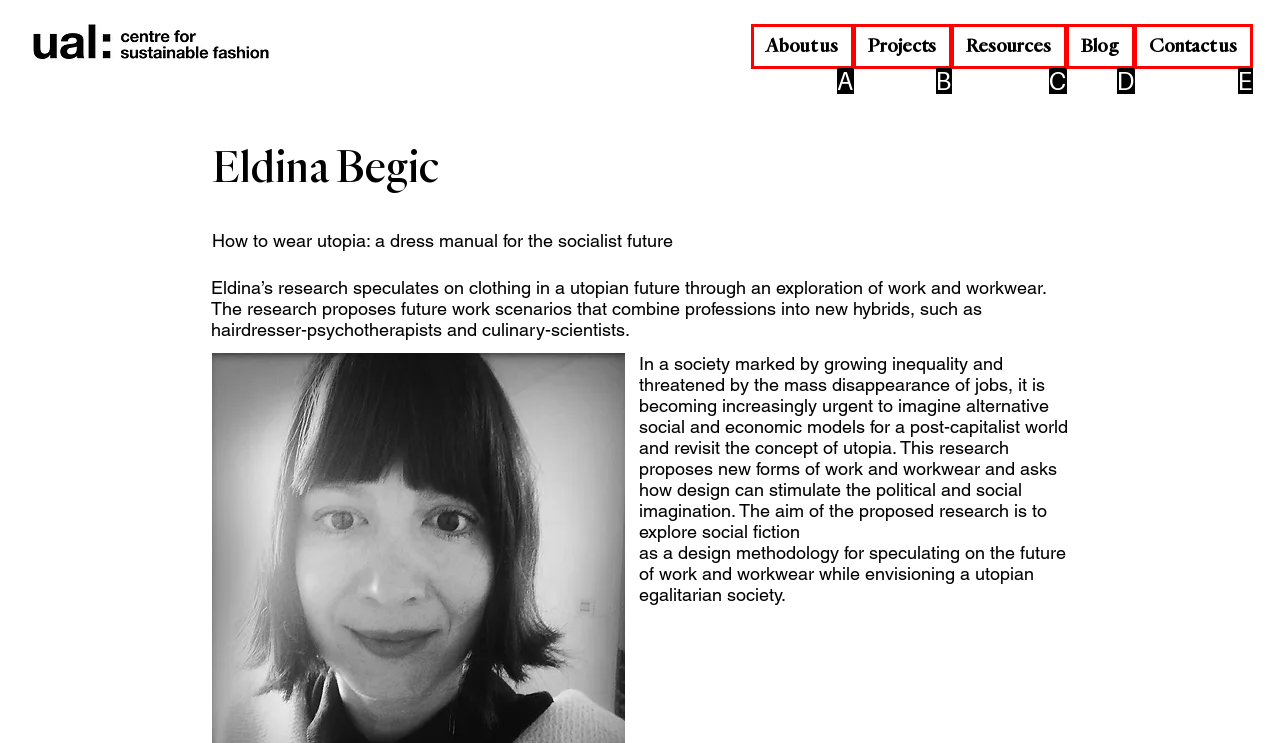Match the following description to the correct HTML element: Contact us Indicate your choice by providing the letter.

E